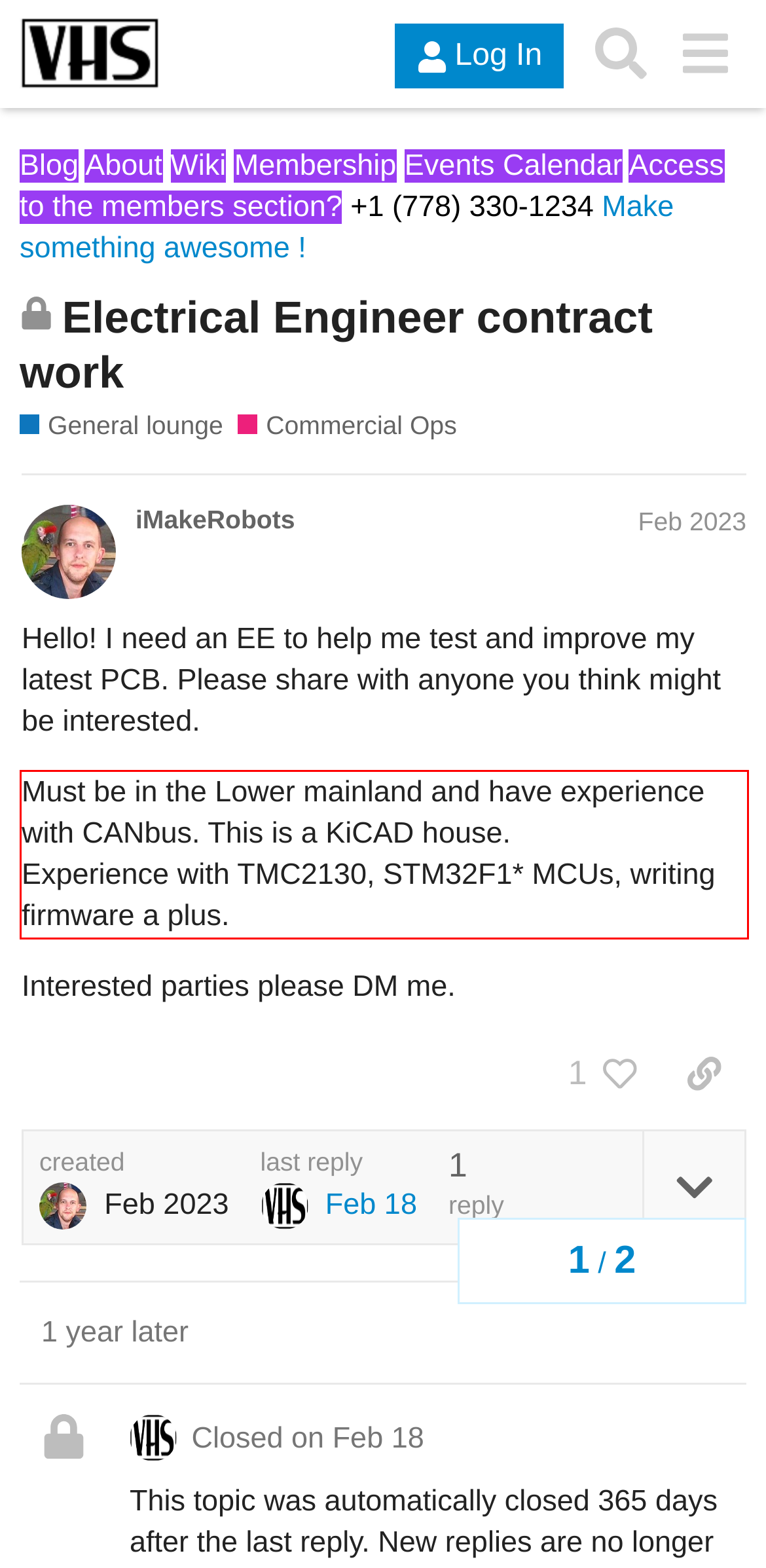You have a webpage screenshot with a red rectangle surrounding a UI element. Extract the text content from within this red bounding box.

Must be in the Lower mainland and have experience with CANbus. This is a KiCAD house. Experience with TMC2130, STM32F1* MCUs, writing firmware a plus.